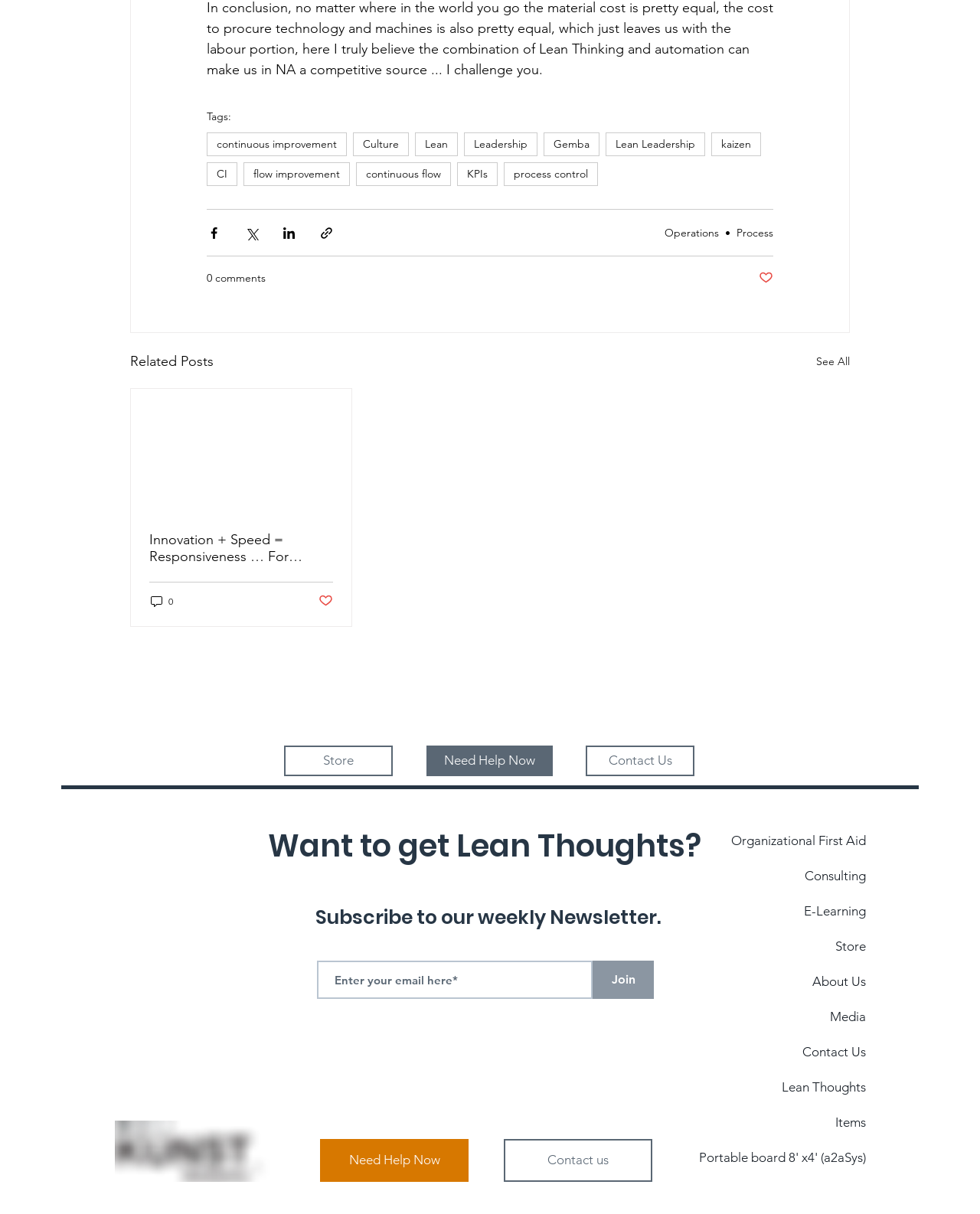Indicate the bounding box coordinates of the element that needs to be clicked to satisfy the following instruction: "Click on the 'continuous improvement' tag". The coordinates should be four float numbers between 0 and 1, i.e., [left, top, right, bottom].

[0.211, 0.109, 0.354, 0.129]